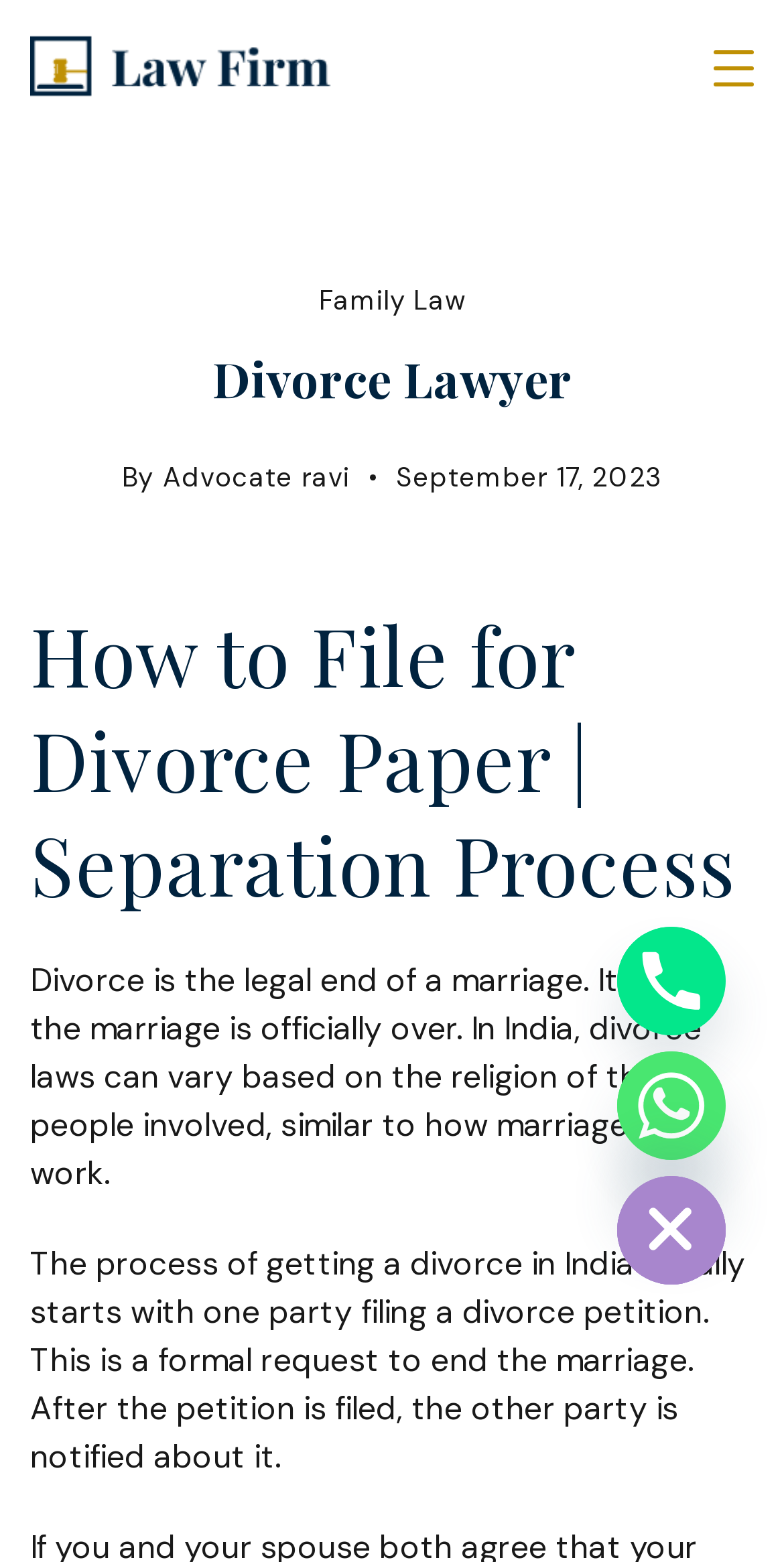Look at the image and give a detailed response to the following question: What is the date mentioned next to the 'By' text?

I found a StaticText element with the text 'By' and a time element next to it with the text 'September 17, 2023'. The date is clearly mentioned next to the 'By' text.